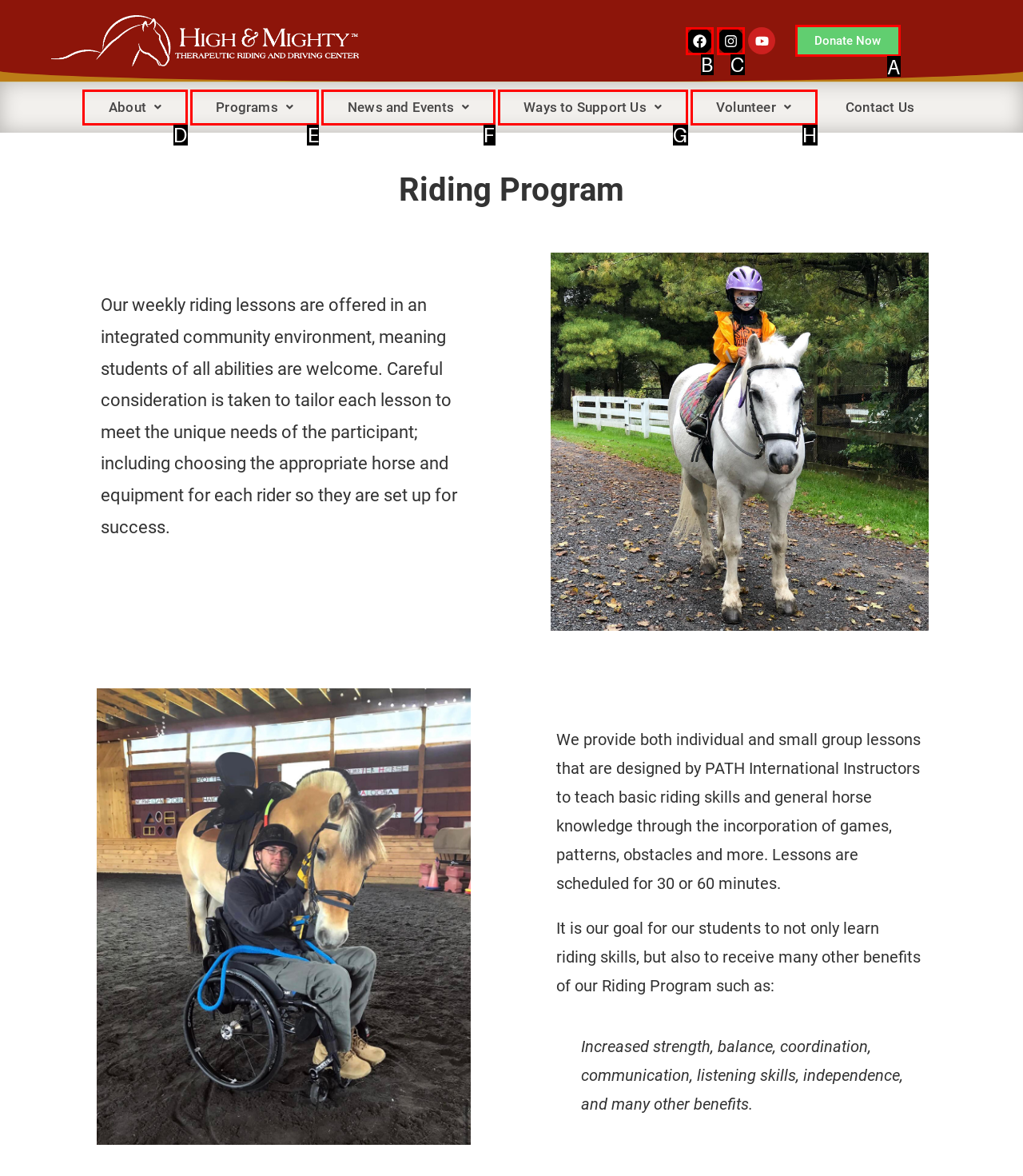From the given choices, determine which HTML element matches the description: News and Events. Reply with the appropriate letter.

F